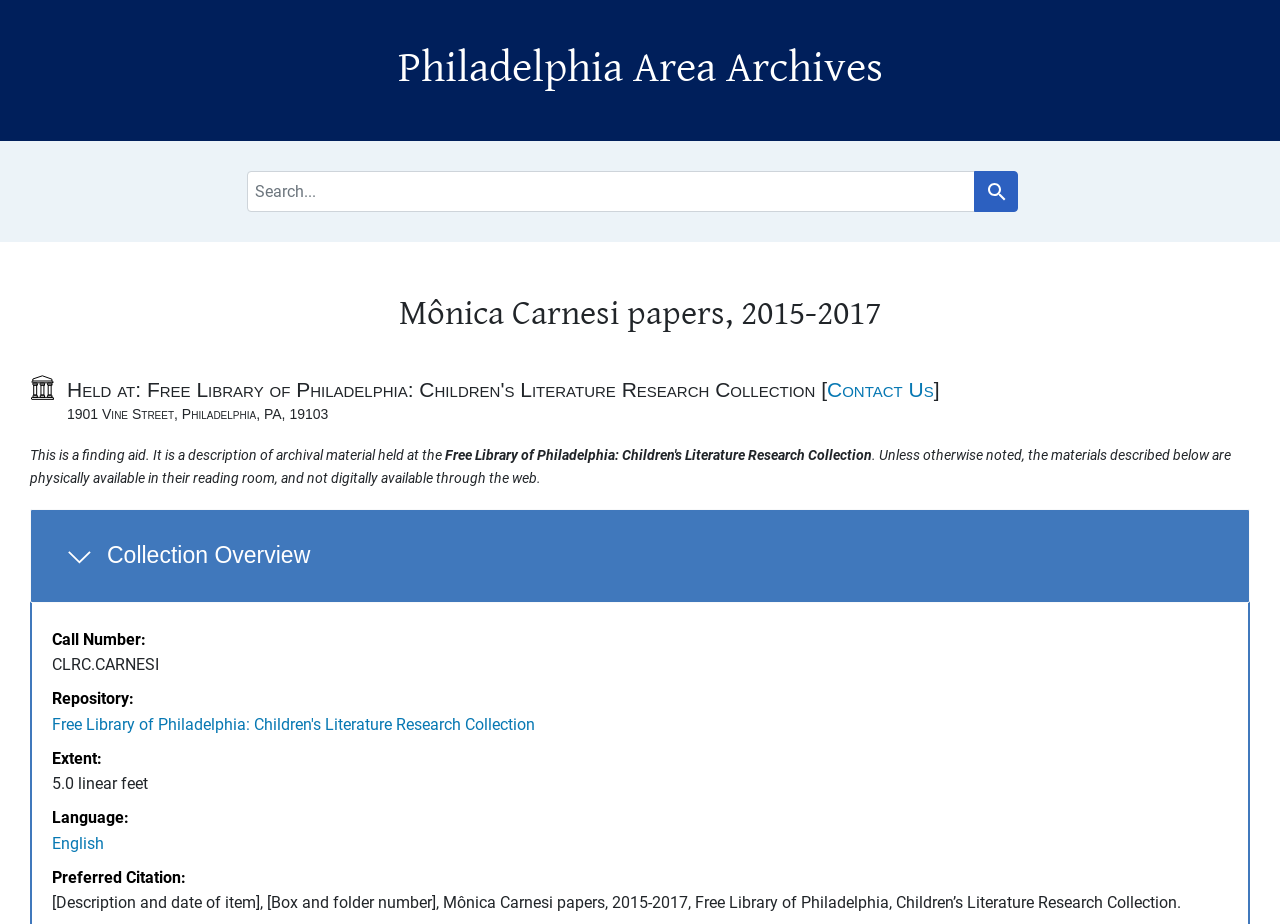Please give a concise answer to this question using a single word or phrase: 
What is the language of the collection?

English